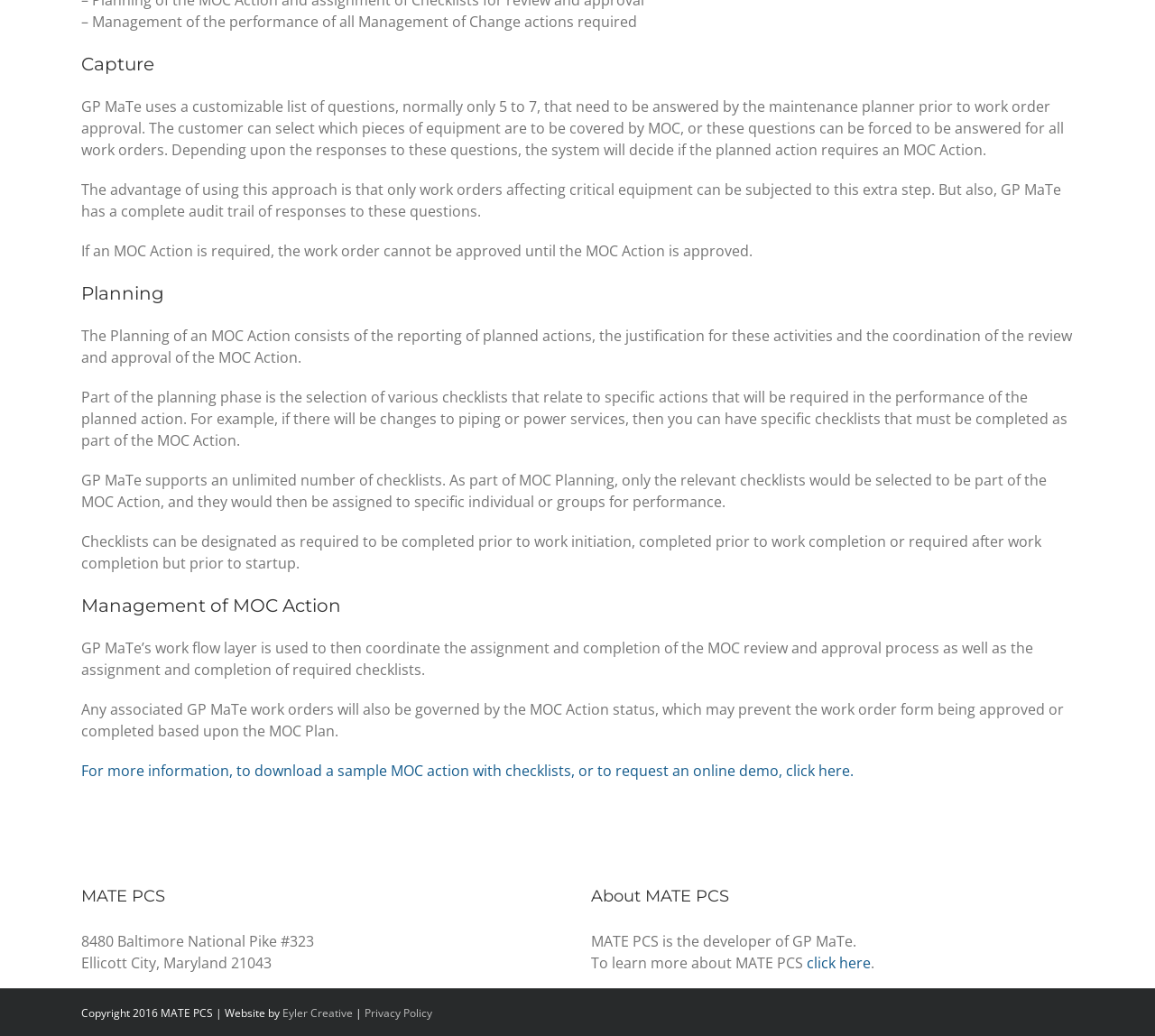Bounding box coordinates are specified in the format (top-left x, top-left y, bottom-right x, bottom-right y). All values are floating point numbers bounded between 0 and 1. Please provide the bounding box coordinate of the region this sentence describes: Drinkware

None